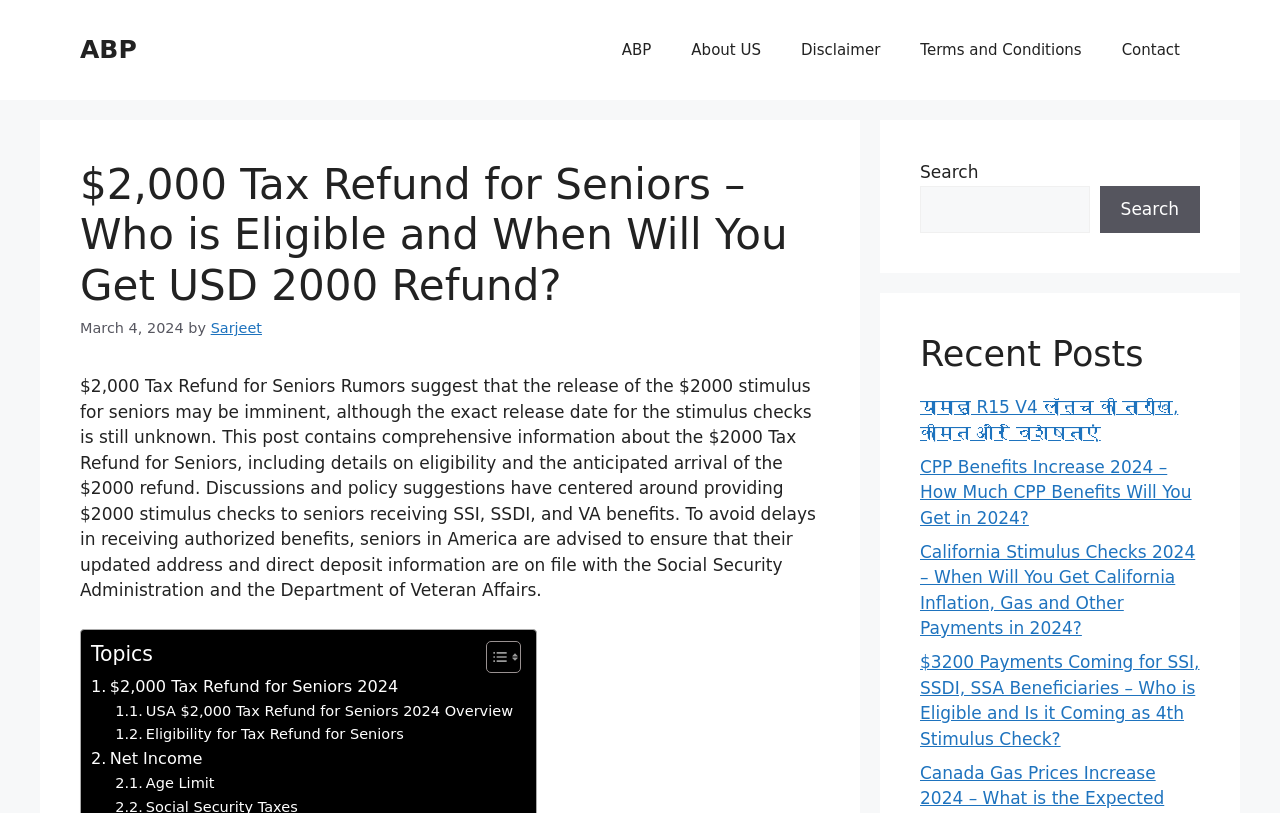Identify the bounding box coordinates of the region that should be clicked to execute the following instruction: "Search for a topic".

[0.719, 0.228, 0.851, 0.287]